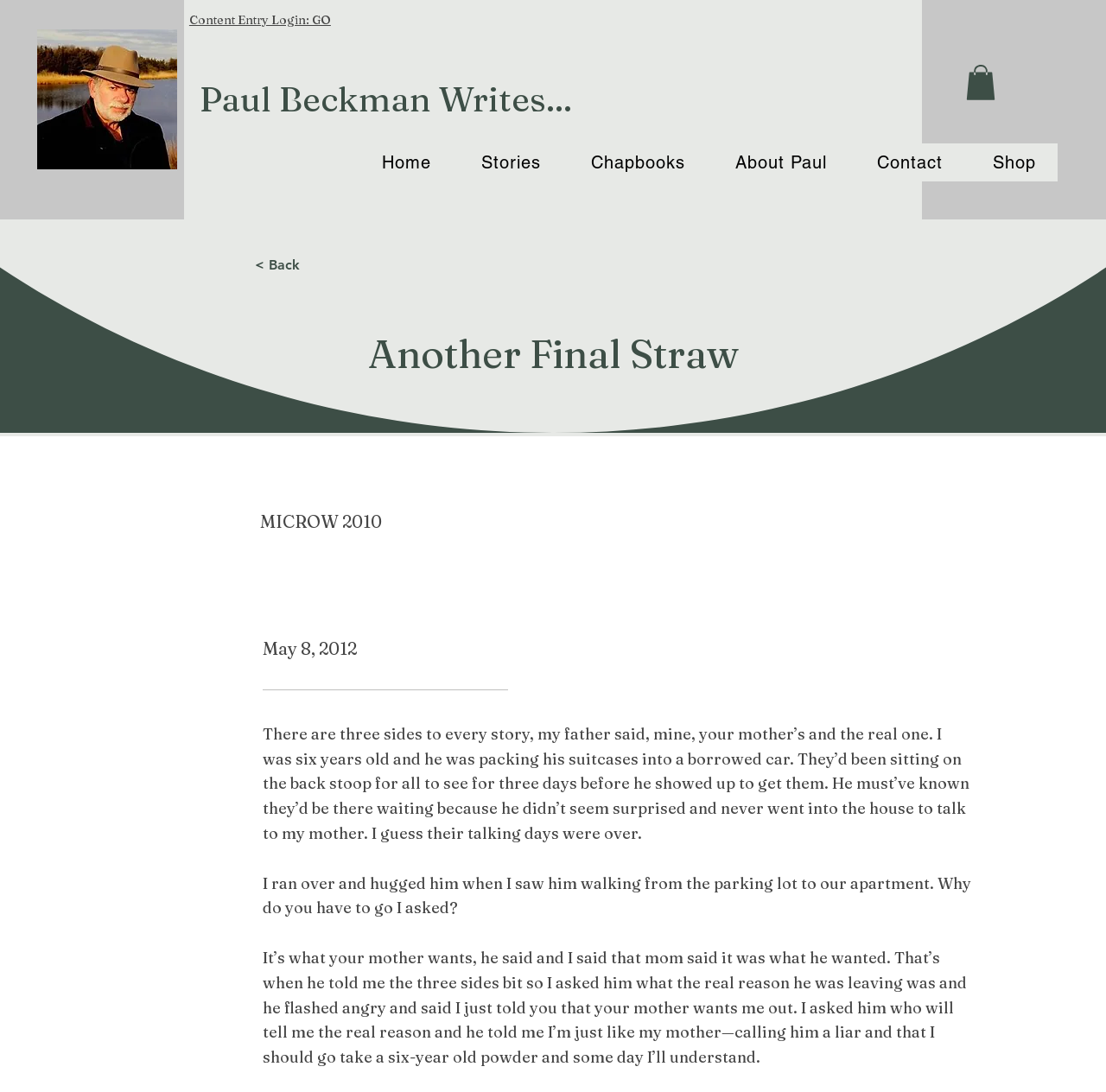Respond to the question below with a single word or phrase: What is the theme of the story?

Family conflict